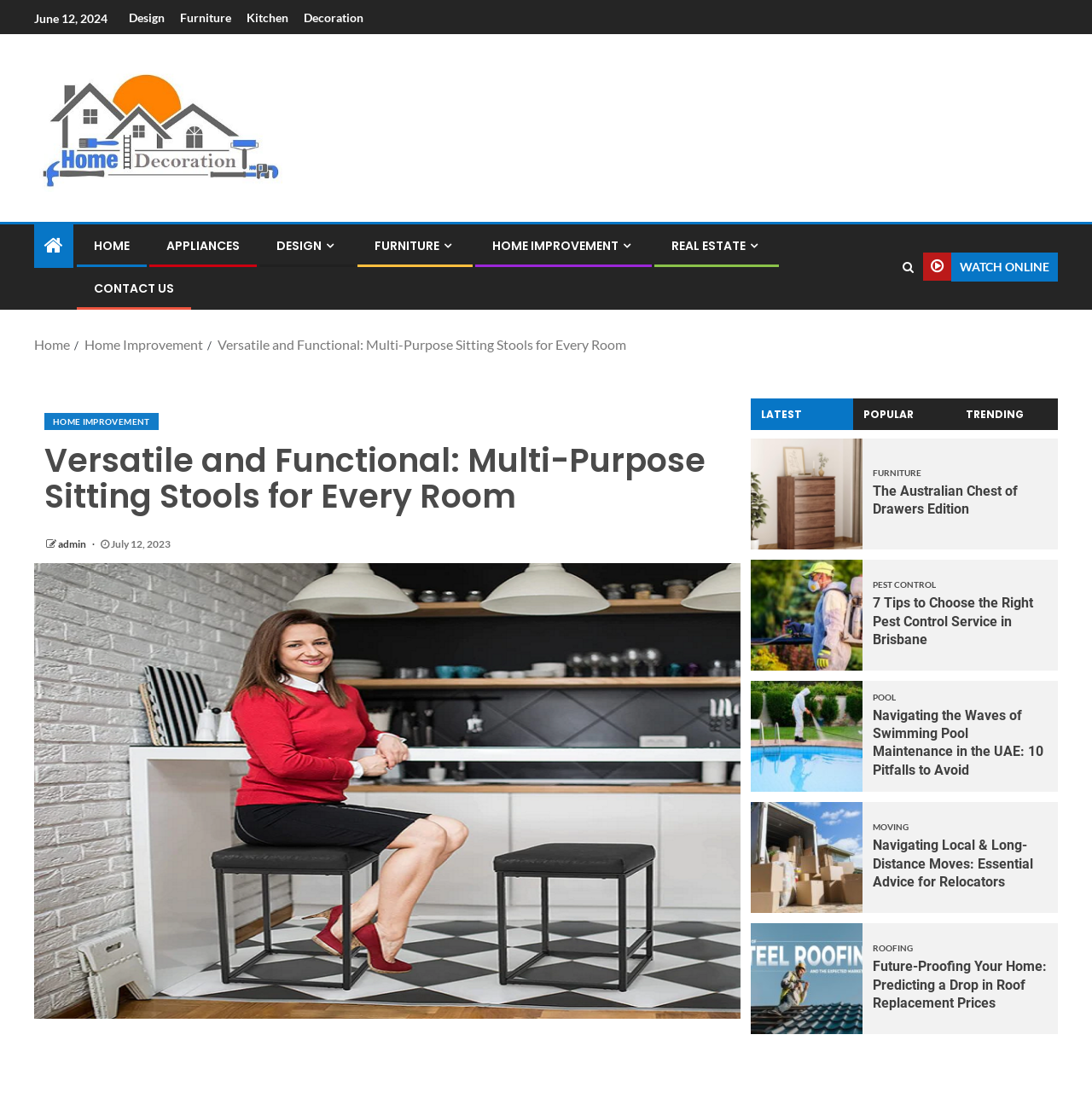Please mark the clickable region by giving the bounding box coordinates needed to complete this instruction: "Click on the 'HOME' link".

[0.086, 0.213, 0.119, 0.228]